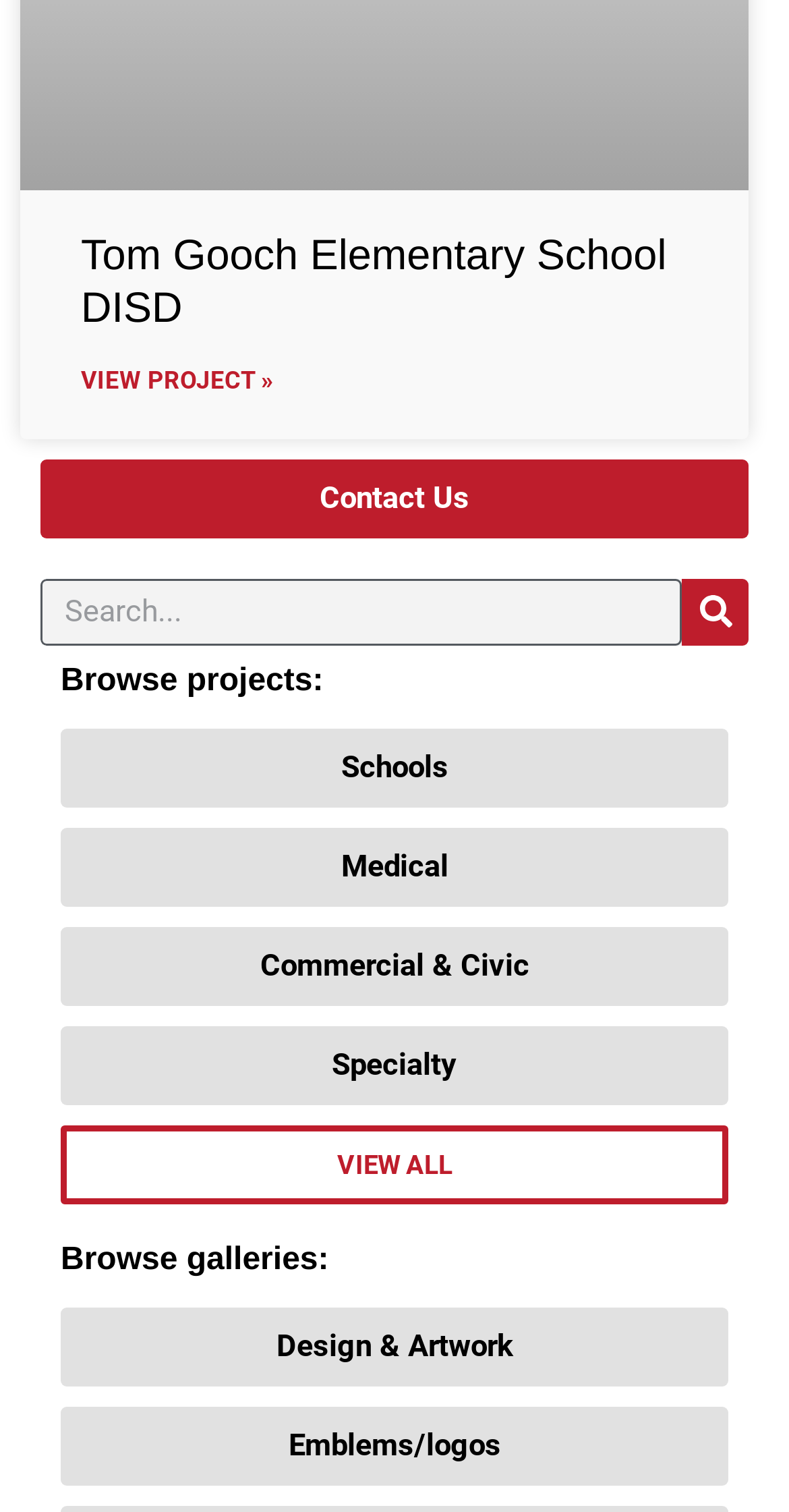Calculate the bounding box coordinates of the UI element given the description: "parent_node: Search name="s" placeholder="Search..."".

[0.051, 0.383, 0.864, 0.427]